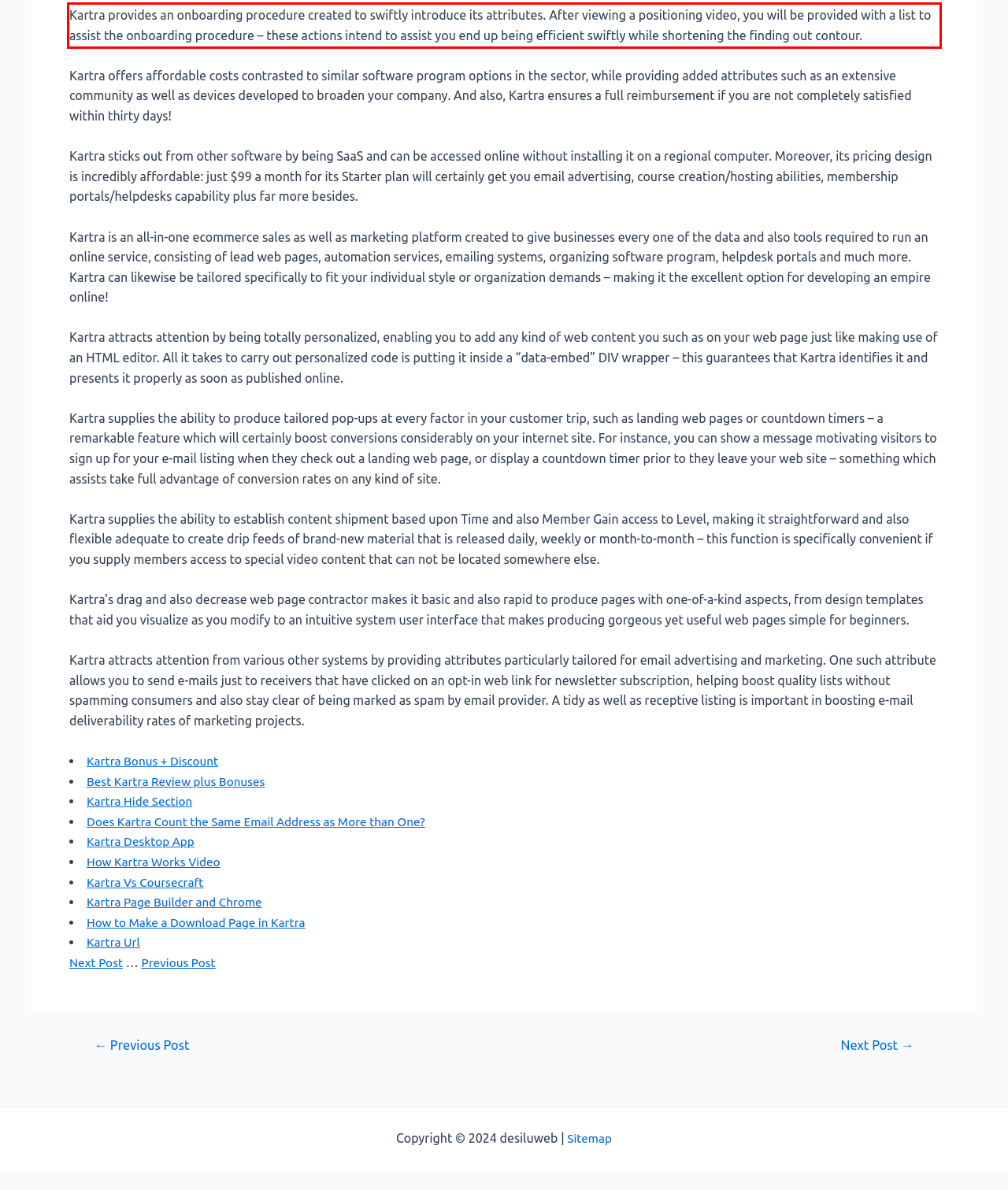Using the provided screenshot of a webpage, recognize the text inside the red rectangle bounding box by performing OCR.

Kartra provides an onboarding procedure created to swiftly introduce its attributes. After viewing a positioning video, you will be provided with a list to assist the onboarding procedure – these actions intend to assist you end up being efficient swiftly while shortening the finding out contour.